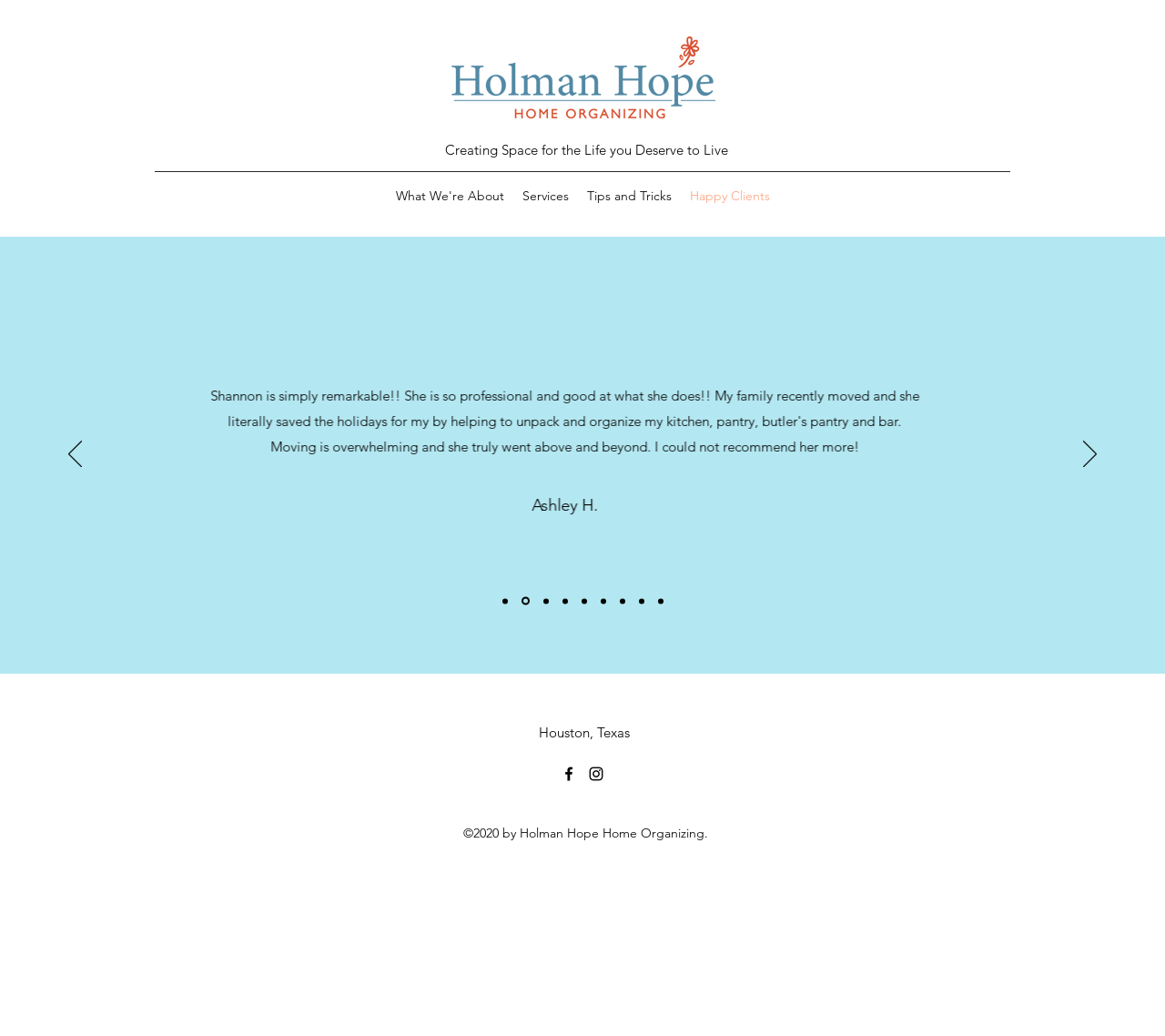Please specify the bounding box coordinates of the region to click in order to perform the following instruction: "Check the Facebook social media link".

[0.48, 0.738, 0.496, 0.756]